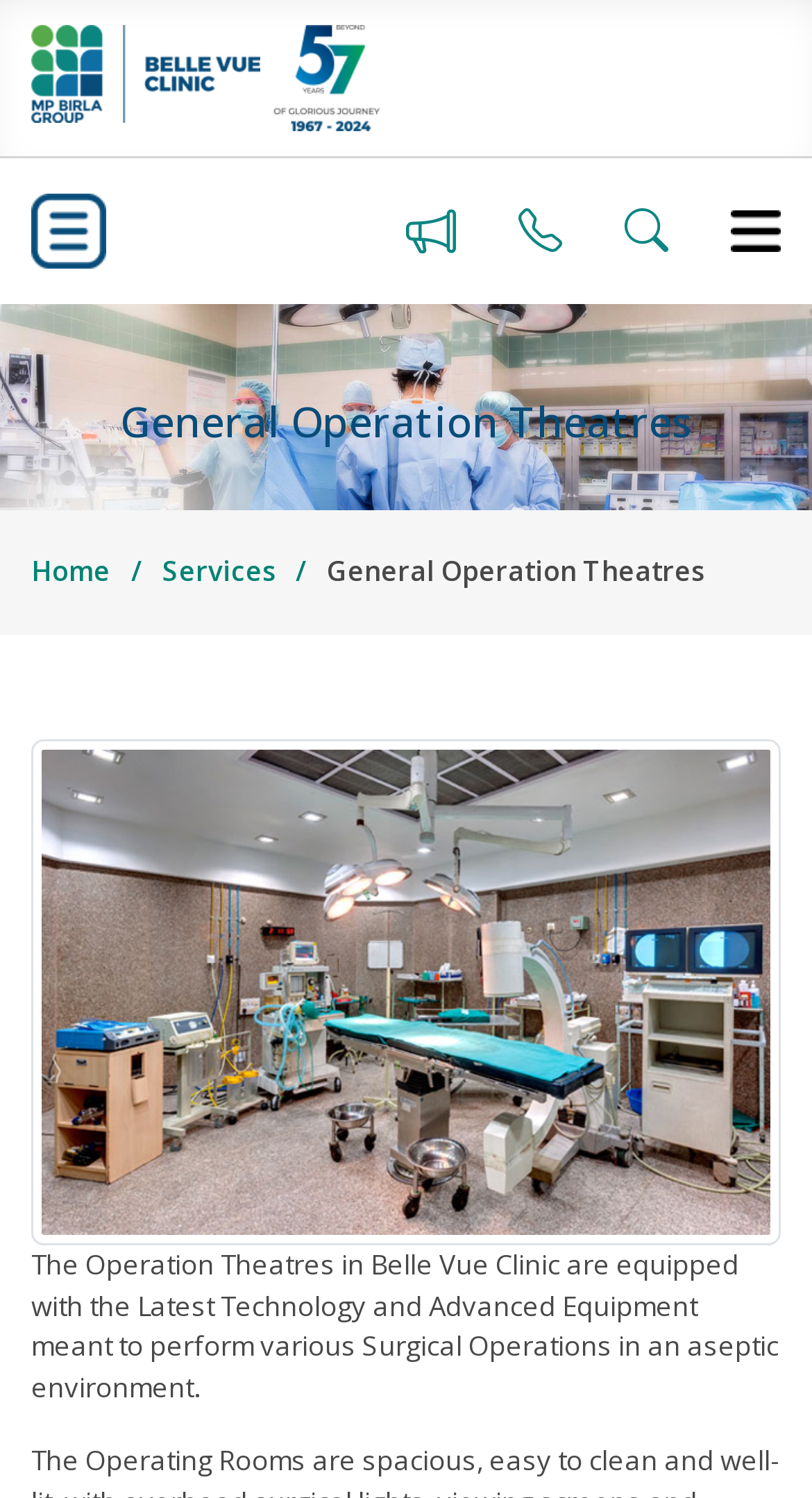Return the bounding box coordinates of the UI element that corresponds to this description: "Privacy Policy". The coordinates must be given as four float numbers in the range of 0 and 1, [left, top, right, bottom].

None